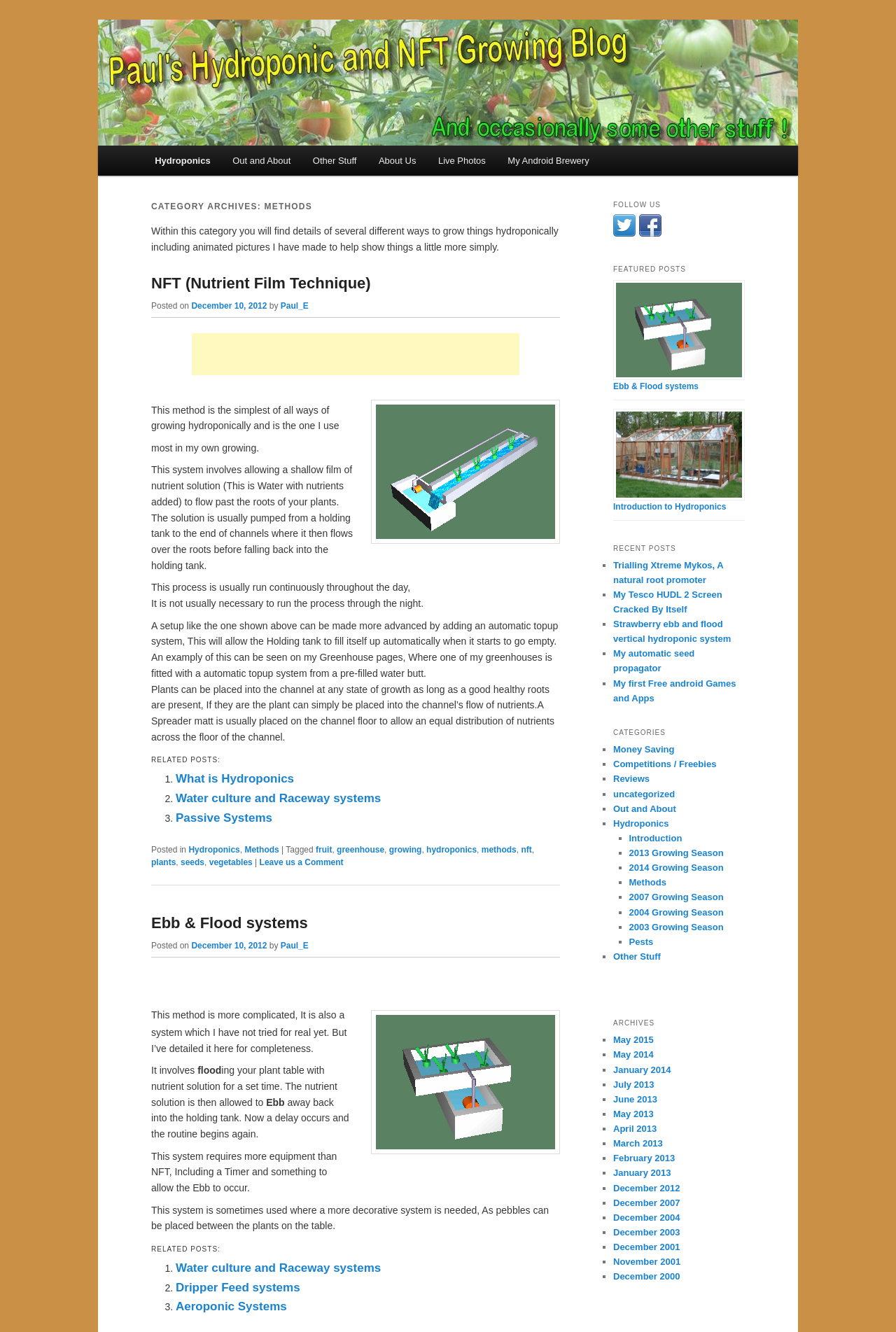Could you locate the bounding box coordinates for the section that should be clicked to accomplish this task: "Click on the 'Ebb & Flood systems' link".

[0.169, 0.687, 0.344, 0.7]